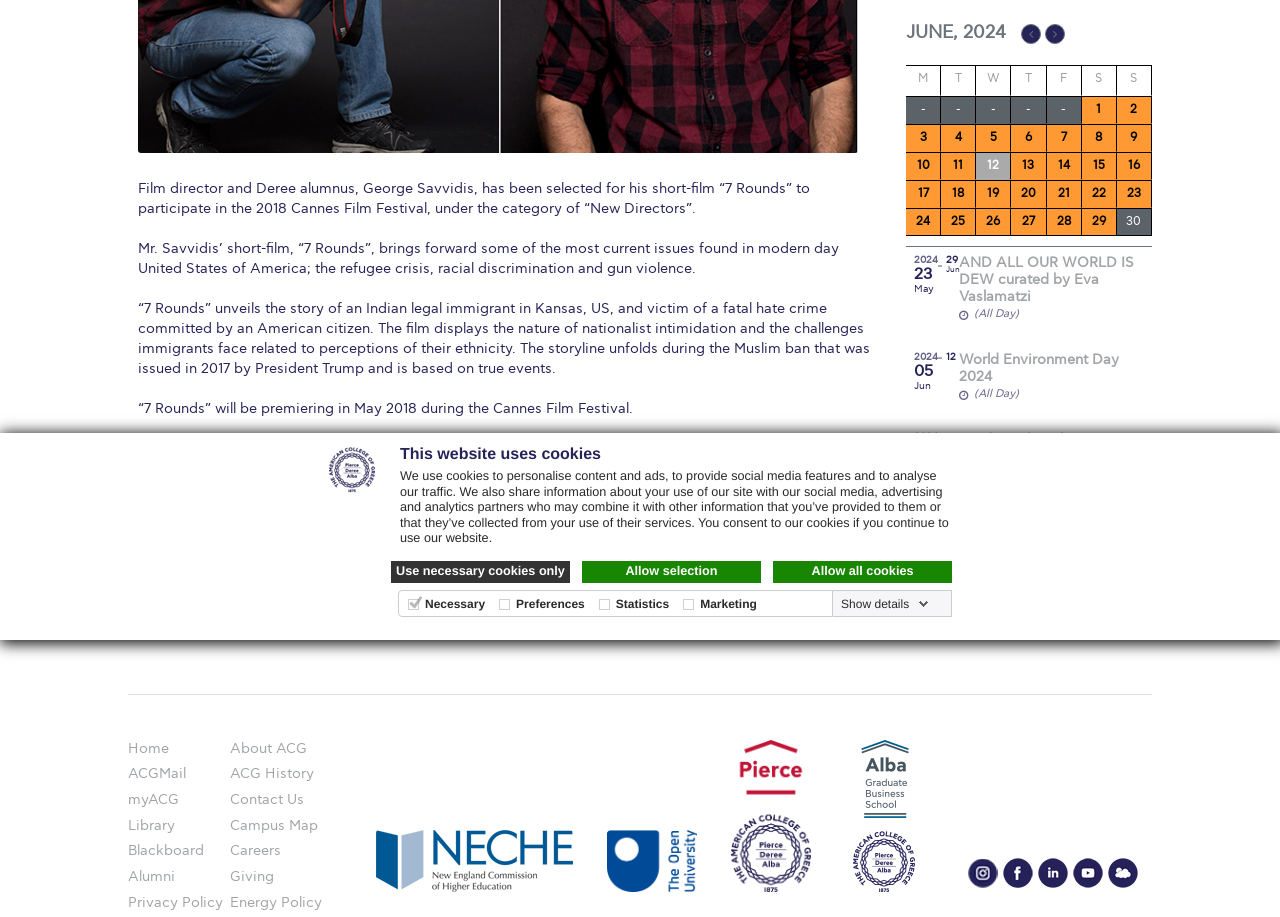Identify and provide the bounding box coordinates of the UI element described: "Use necessary cookies only". The coordinates should be formatted as [left, top, right, bottom], with each number being a float between 0 and 1.

[0.305, 0.612, 0.445, 0.636]